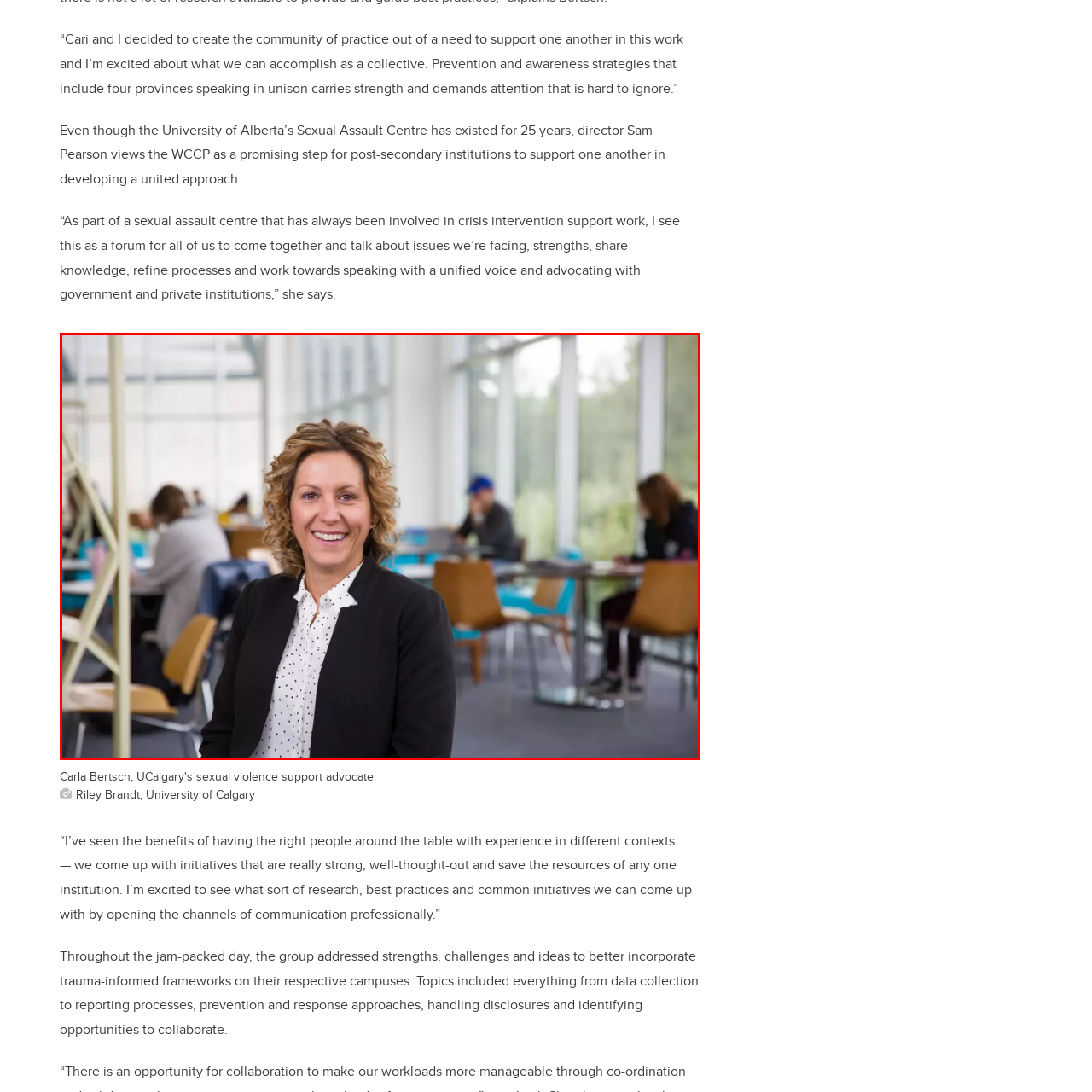Generate a detailed description of the image highlighted within the red border.

The image features Carla Bertsch, a sexual violence support advocate from the University of Calgary, smiling warmly in a collaborative and open educational space. She is dressed in a professional black blazer over a white blouse with a subtle print, projecting a welcoming presence. In the background, other individuals are engaged in various activities, emphasizing a sense of community and focus on academic collaboration. This environment is a hub for discussions around addressing sexual violence prevention across 12 post-secondary institutions, reflecting the collective efforts to foster awareness and develop effective support strategies in educational settings.